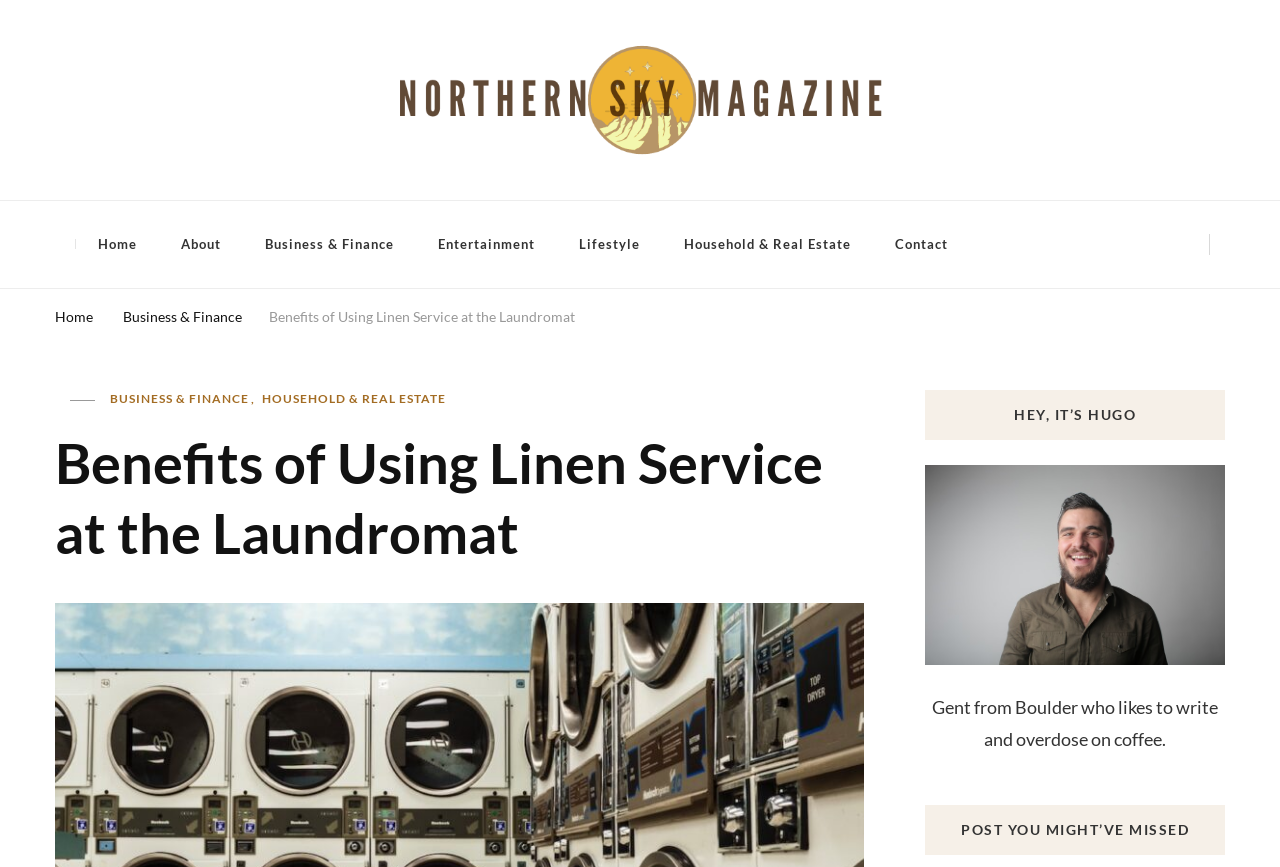Can you locate the main headline on this webpage and provide its text content?

Benefits of Using Linen Service at the Laundromat